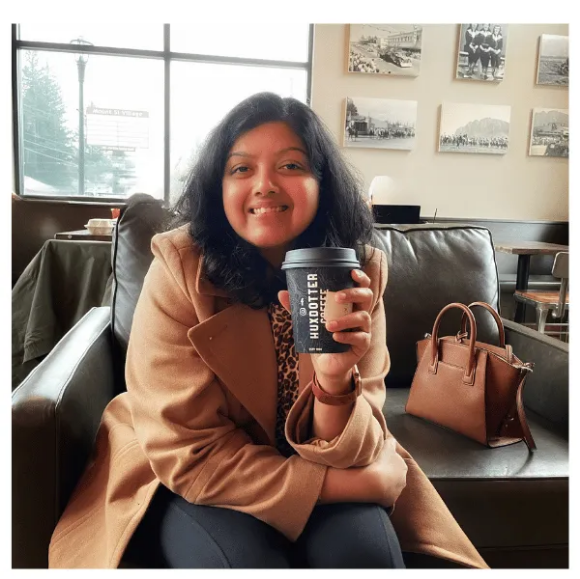What is the brand of the coffee cup?
Provide an in-depth and detailed answer to the question.

The coffee cup held by the woman has a prominent label that reads 'HUXDOTTER', indicating the brand of the coffee cup.